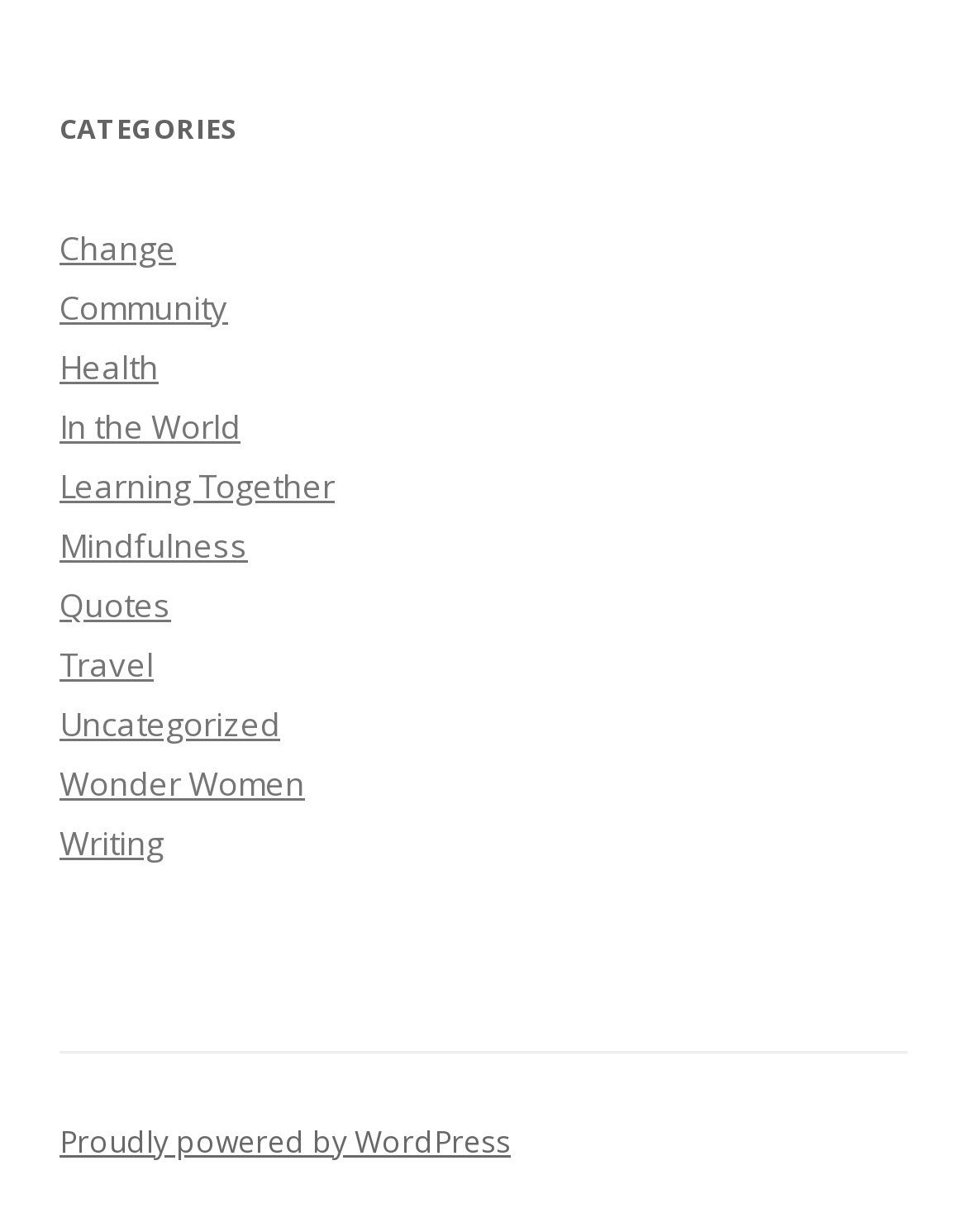Please specify the bounding box coordinates of the clickable region to carry out the following instruction: "Visit the 'Community' page". The coordinates should be four float numbers between 0 and 1, in the format [left, top, right, bottom].

[0.062, 0.231, 0.236, 0.267]